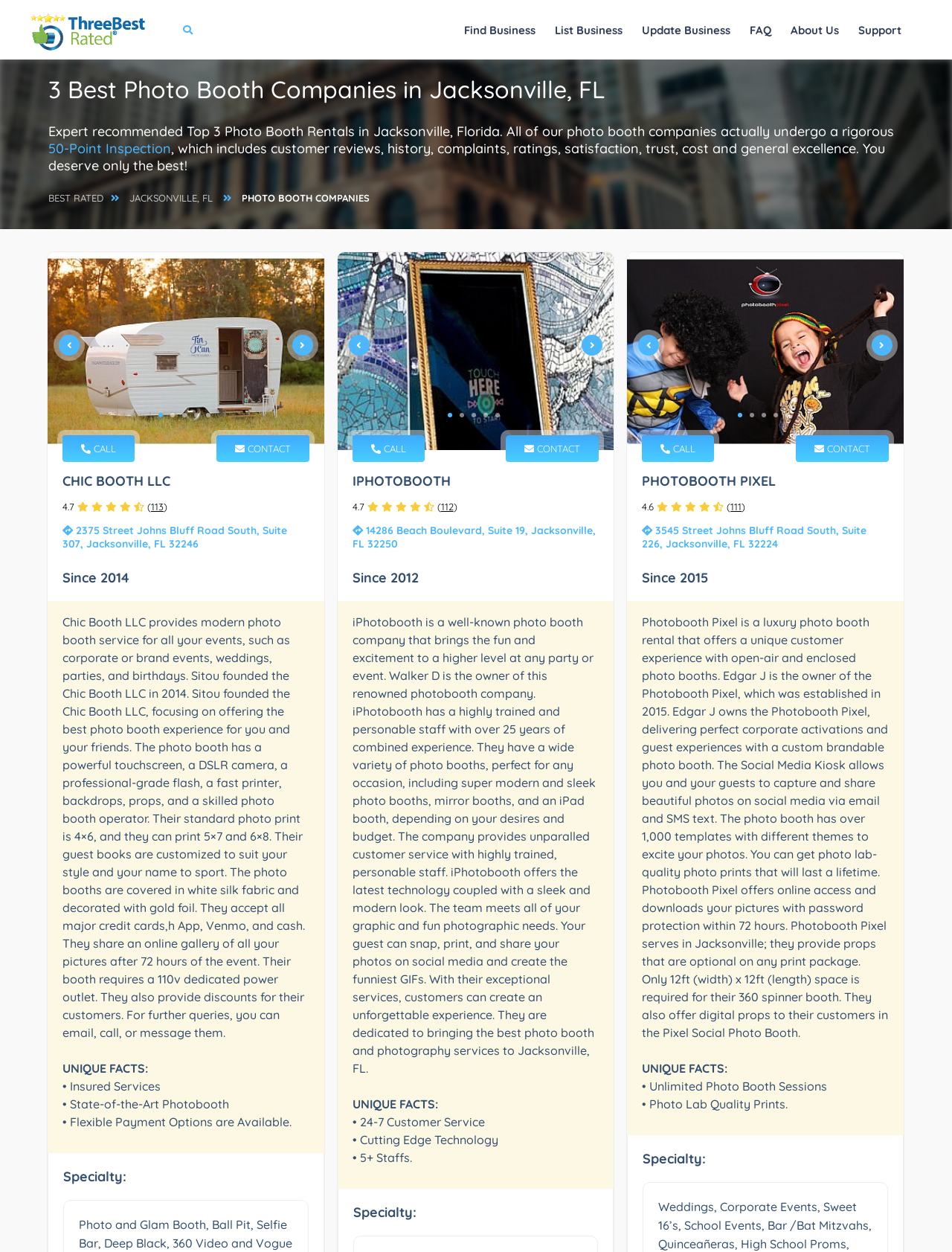Can you pinpoint the bounding box coordinates for the clickable element required for this instruction: "Click on 'List Business'"? The coordinates should be four float numbers between 0 and 1, i.e., [left, top, right, bottom].

[0.575, 0.011, 0.662, 0.037]